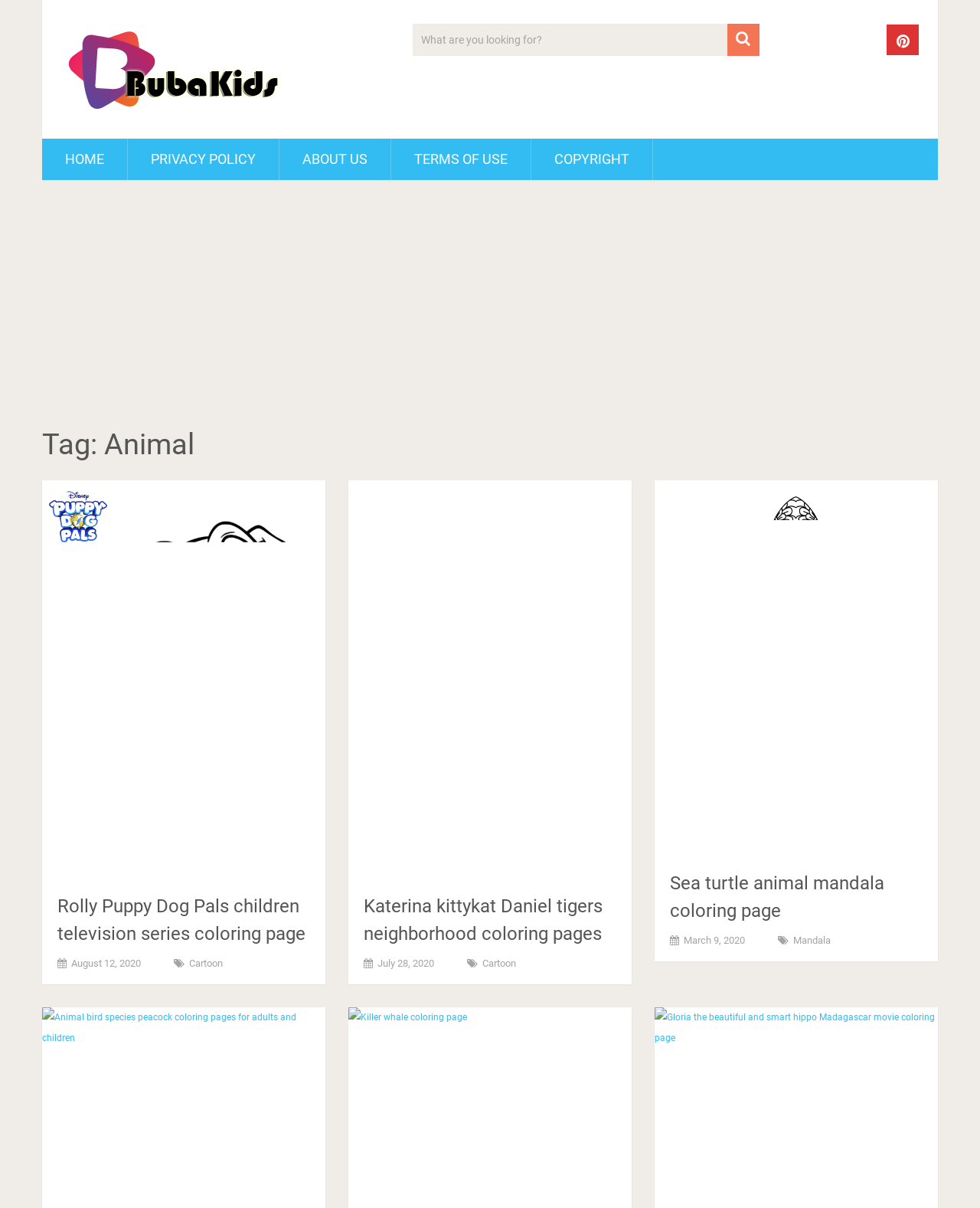Give a detailed explanation of the elements present on the webpage.

This webpage is an archive of animal-themed content, with a focus on coloring pages. At the top, there is a heading with the website's name, "BubaKids.com", accompanied by a logo image. Below this, there is a search box with a placeholder text "What are you looking for?" and a search button with a magnifying glass icon.

To the right of the search box, there is a link with a icon. Below the search box, there are five links to different sections of the website, including "HOME", "PRIVACY POLICY", "ABOUT US", "TERMS OF USE", and "COPYRIGHT".

The main content of the webpage is divided into three sections, each containing an article with an image, a heading, and some text. The first article features a coloring page of "Rolly Puppy Dog Pals", with a heading and a link to the image. Below the image, there is a heading with the title of the coloring page, a link to the page, and some text with the date "August 12, 2020". There is also a link to the category "Cartoon".

The second article features a coloring page of "Katerina kittykat Daniel tigers neighborhood", with a similar layout to the first article. The third article features a coloring page of "Sea turtle animal mandala", with a heading, a link to the image, and some text with the date "March 9, 2020". There is also a link to the category "Mandala".

At the bottom of the third article, there is an image of a "Killer whale coloring page". There is also an advertisement iframe located above the main content sections.